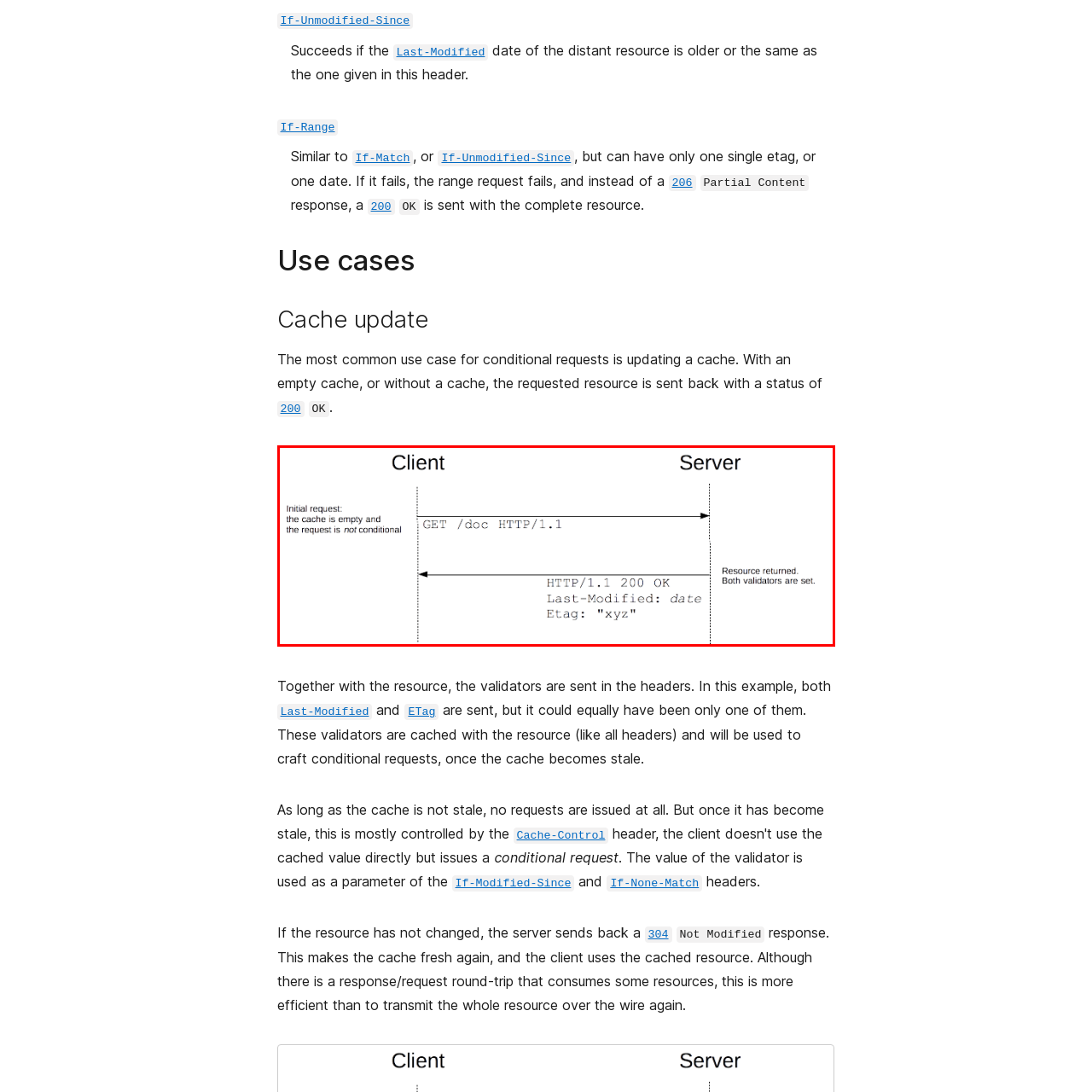Examine the image inside the red bounding box and deliver a thorough answer to the question that follows, drawing information from the image: What is the purpose of the validators set by the server?

The validators, 'Last-Modified' date and 'ETag' value, are set by the server to enable the client to manage cache effectively in subsequent conditional requests.